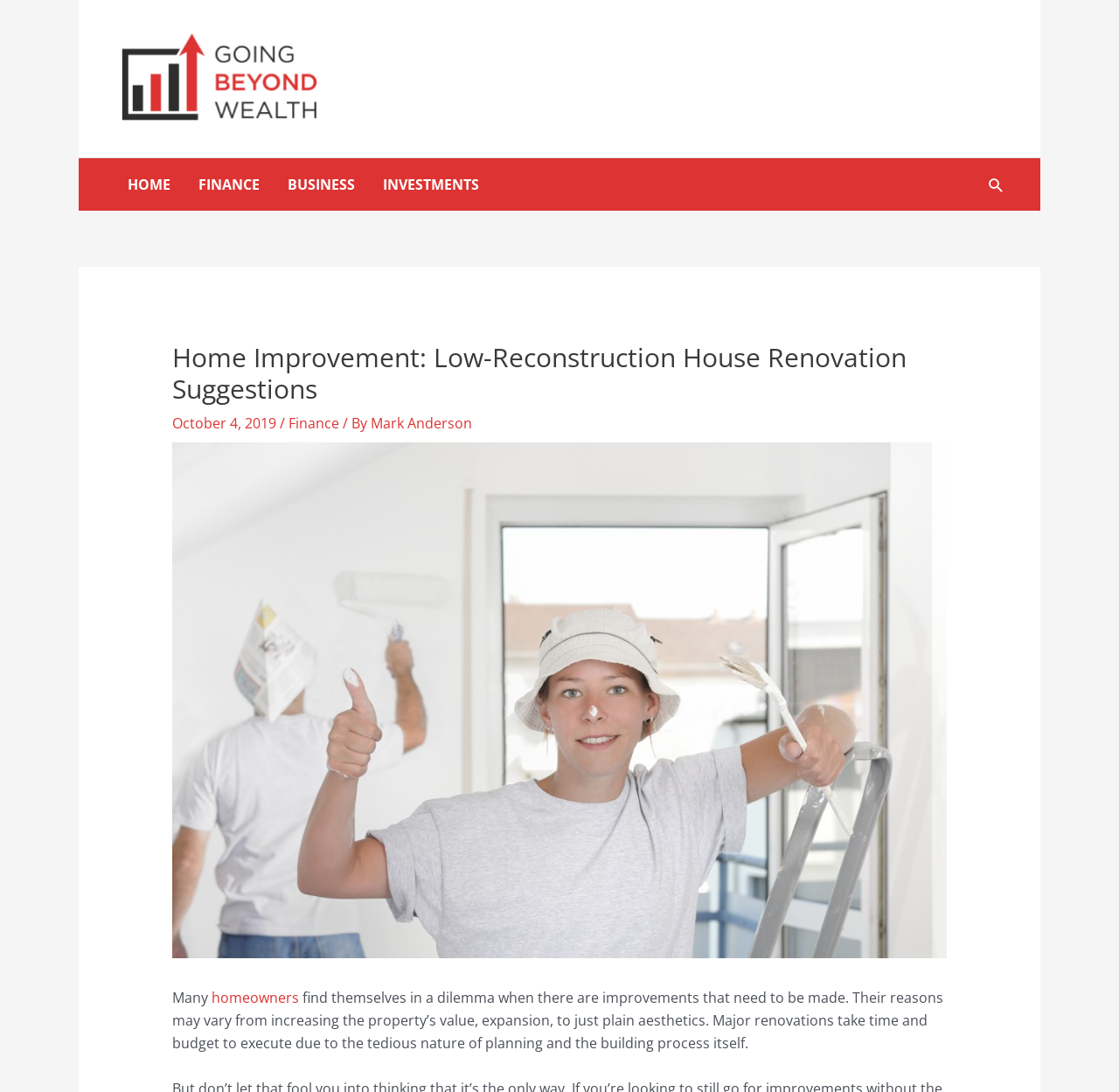Locate the bounding box coordinates of the region to be clicked to comply with the following instruction: "click the logo". The coordinates must be four float numbers between 0 and 1, in the form [left, top, right, bottom].

[0.102, 0.062, 0.292, 0.08]